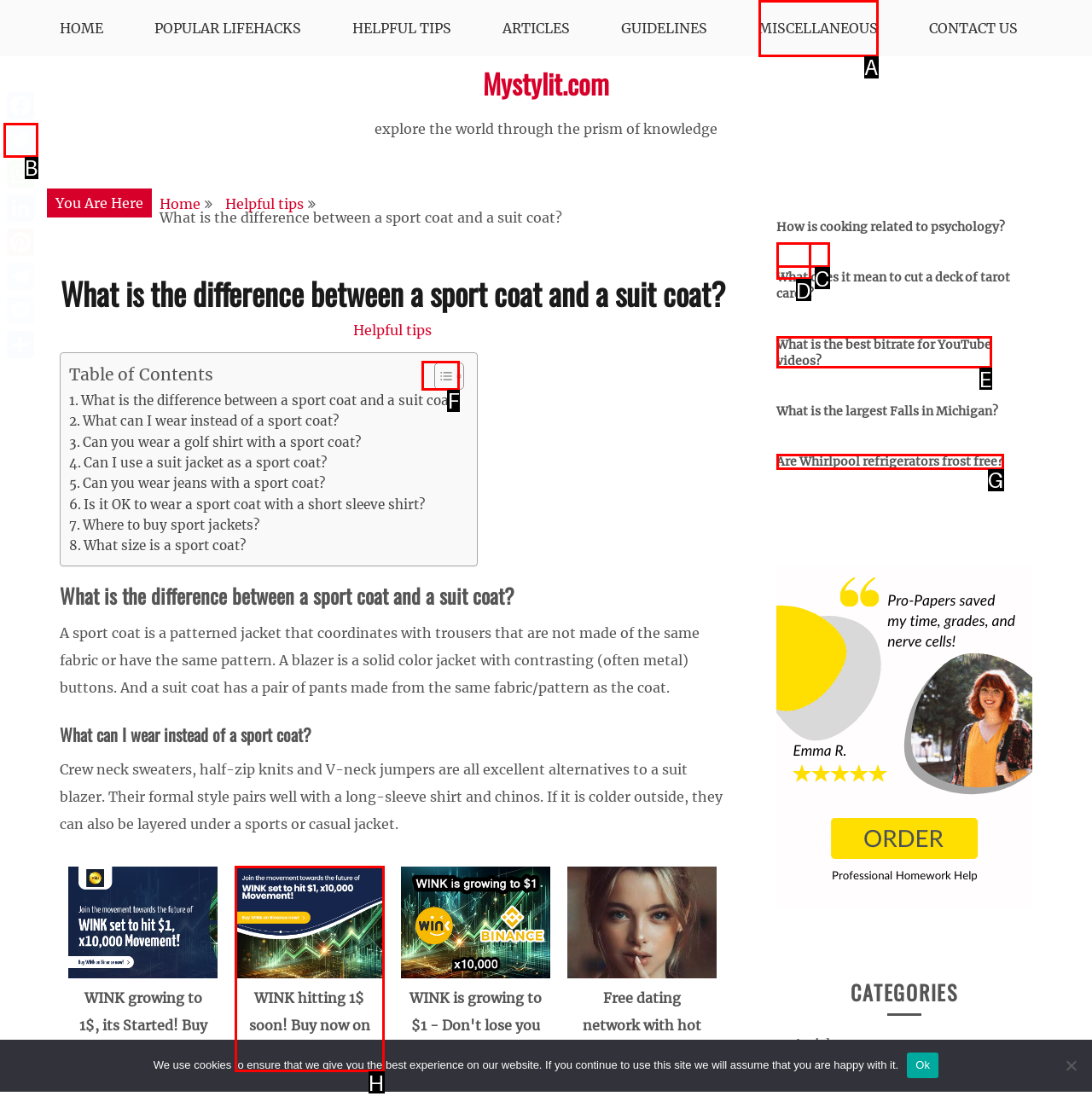Select the proper UI element to click in order to perform the following task: Toggle Table of Content. Indicate your choice with the letter of the appropriate option.

F